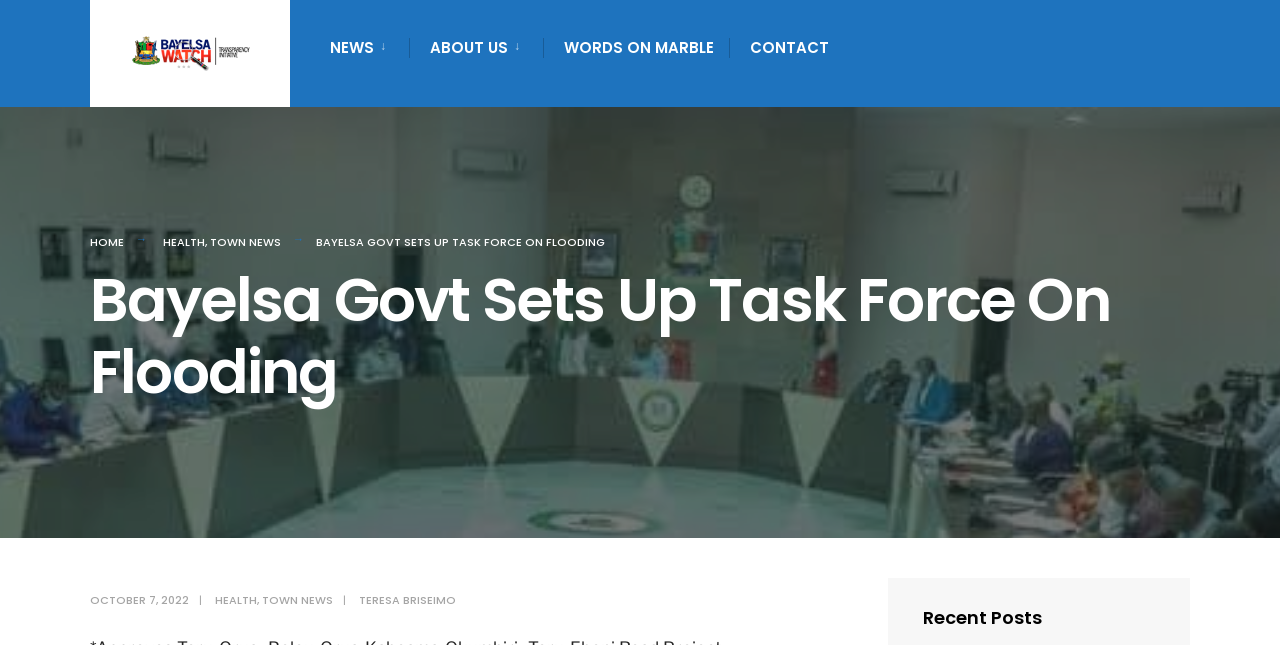What are the main menu items?
Refer to the image and offer an in-depth and detailed answer to the question.

I found the answer by examining the navigation element 'Main Menu' which contains menu items such as 'NEWS', 'ABOUT US', 'WORDS ON MARBLE', and 'CONTACT'.